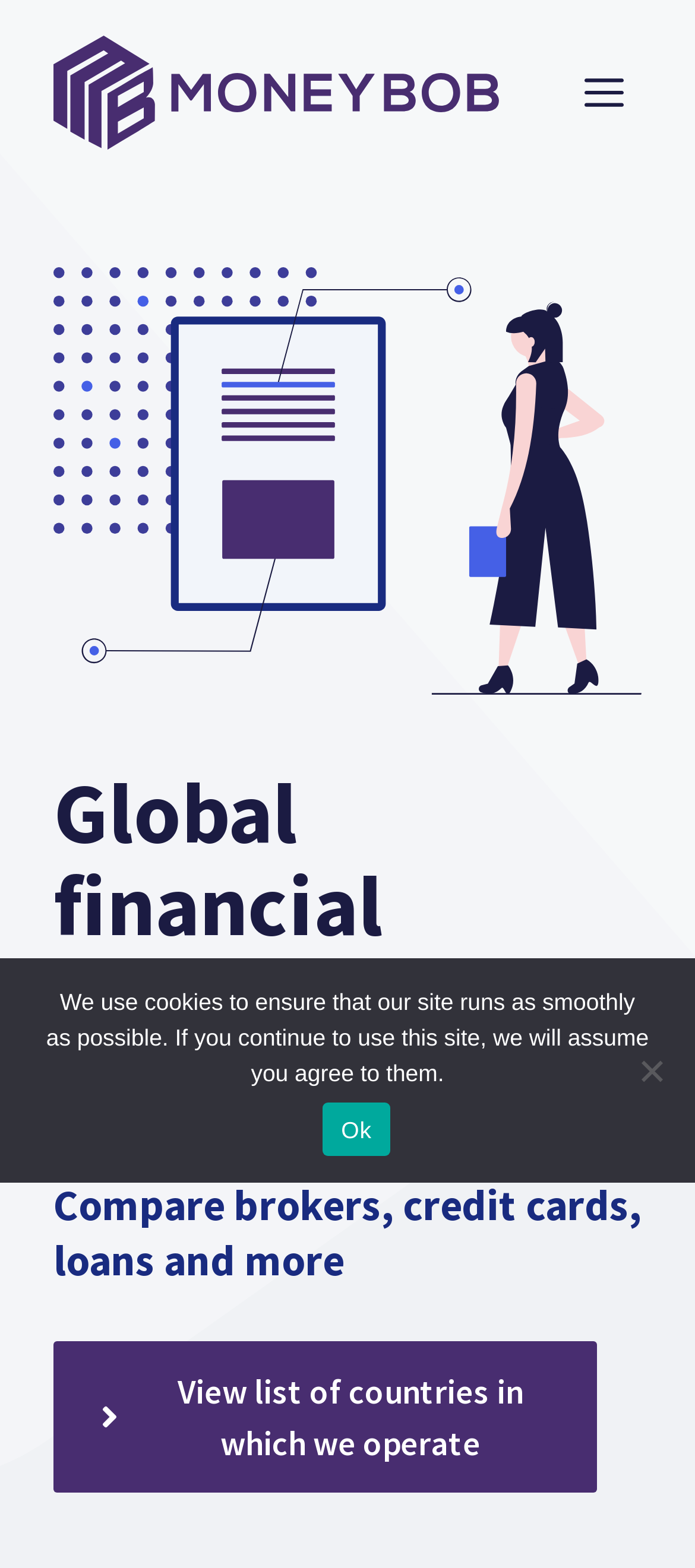Give a one-word or one-phrase response to the question:
How many headings are there on the webpage?

2